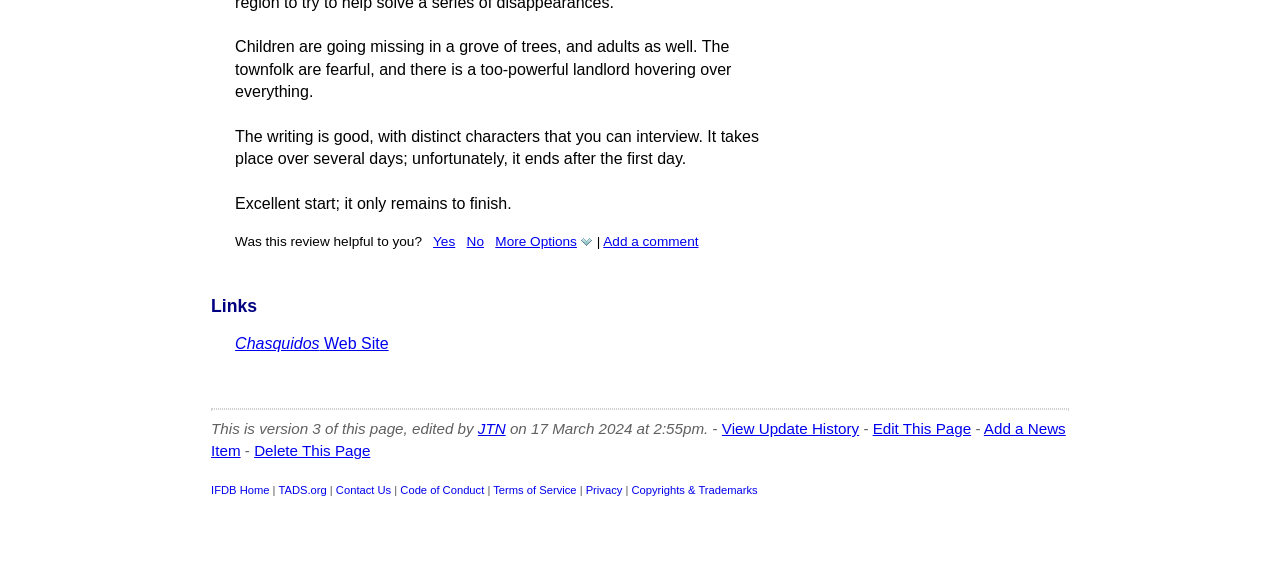Could you indicate the bounding box coordinates of the region to click in order to complete this instruction: "View the update history of this page".

[0.564, 0.749, 0.671, 0.779]